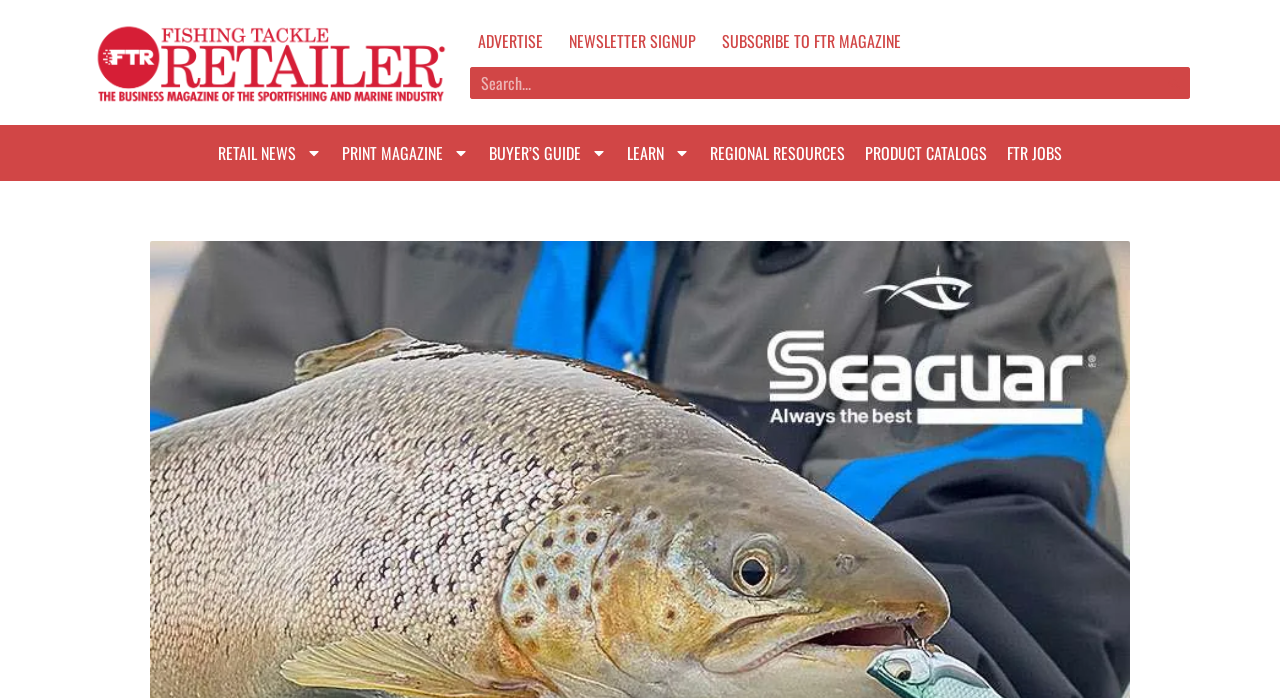Identify the bounding box coordinates of the clickable section necessary to follow the following instruction: "Learn something new". The coordinates should be presented as four float numbers from 0 to 1, i.e., [left, top, right, bottom].

[0.482, 0.193, 0.547, 0.244]